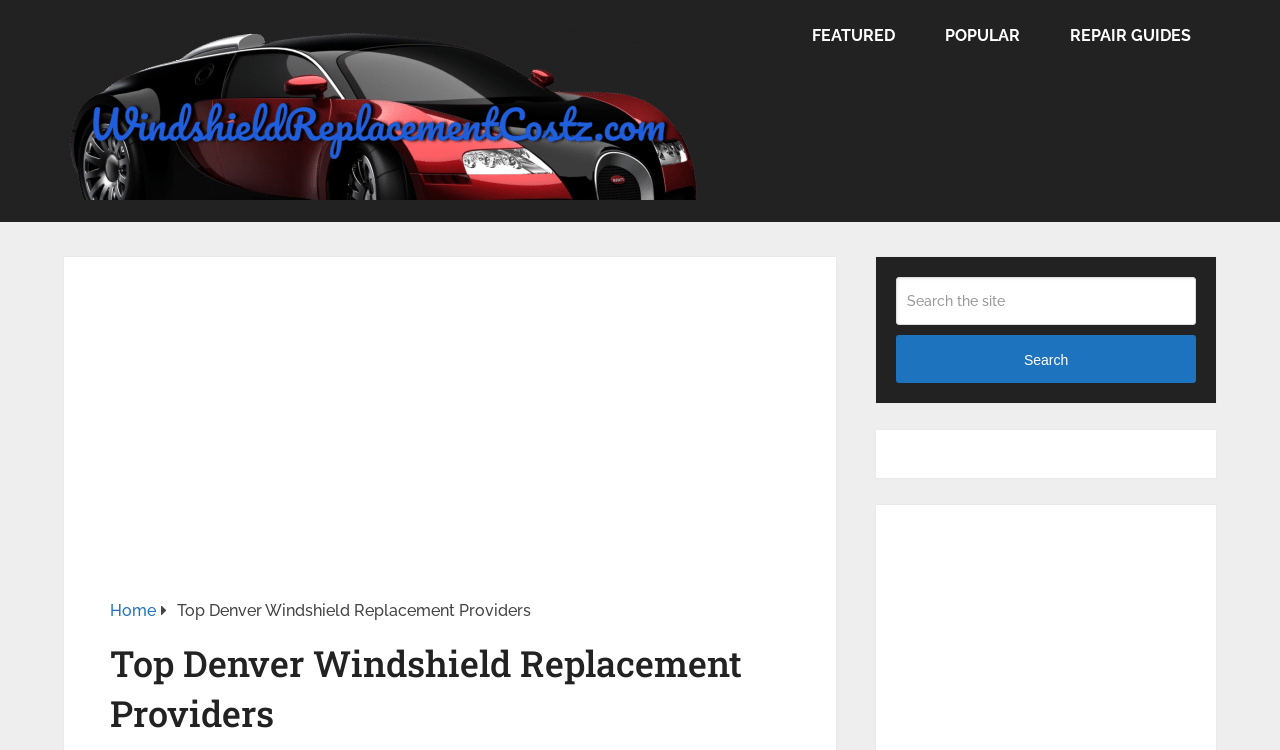What is the title of the main content section?
Look at the image and respond with a one-word or short phrase answer.

Top Denver Windshield Replacement Providers